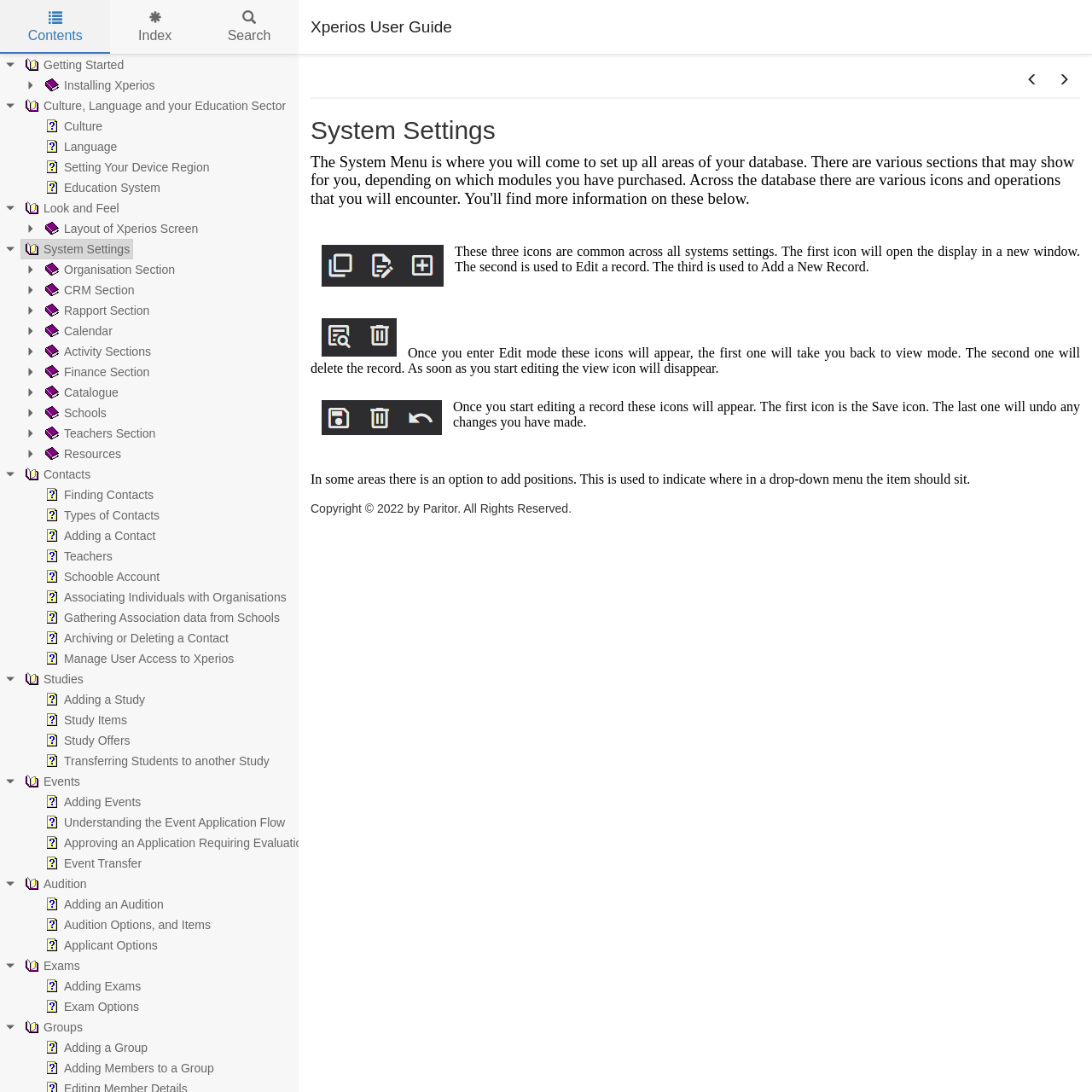Using the webpage screenshot, find the UI element described by Audition Options, and Items. Provide the bounding box coordinates in the format (top-left x, top-left y, bottom-right x, bottom-right y), ensuring all values are floating point numbers between 0 and 1.

[0.038, 0.838, 0.196, 0.856]